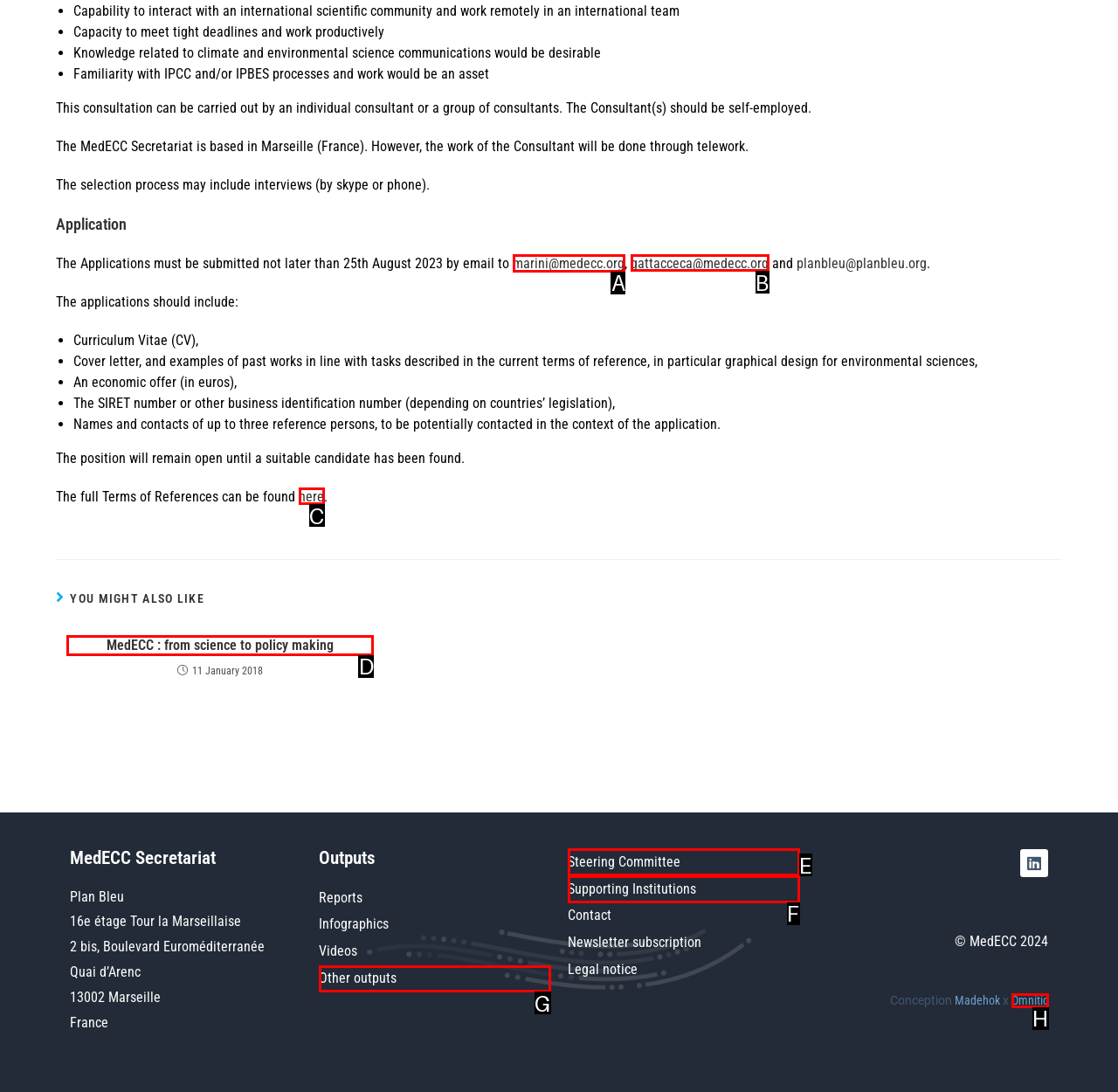Identify the correct UI element to click to achieve the task: Click the link to submit application.
Answer with the letter of the appropriate option from the choices given.

A